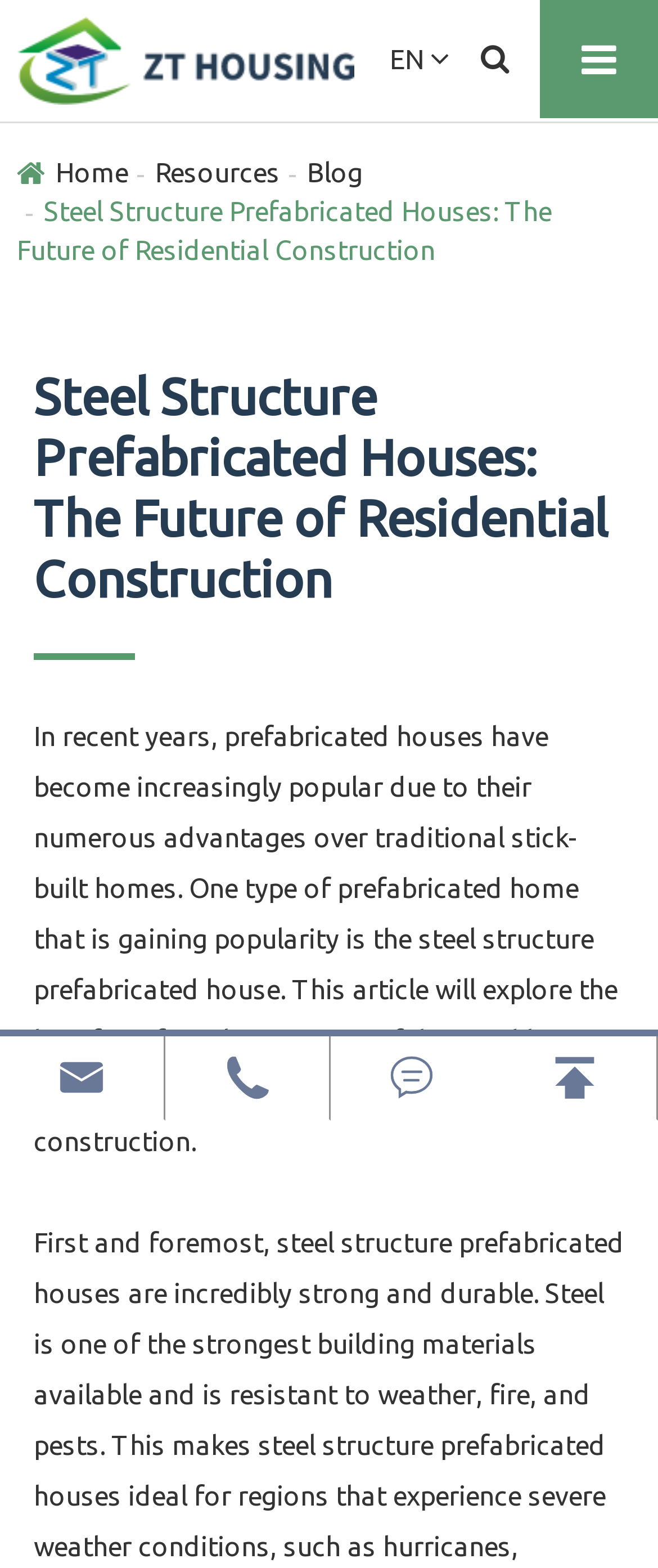Give a concise answer using only one word or phrase for this question:
What is the company name in the top-left corner?

He Bei ZhongTai Steel Structure Technology Co.,Ltd.